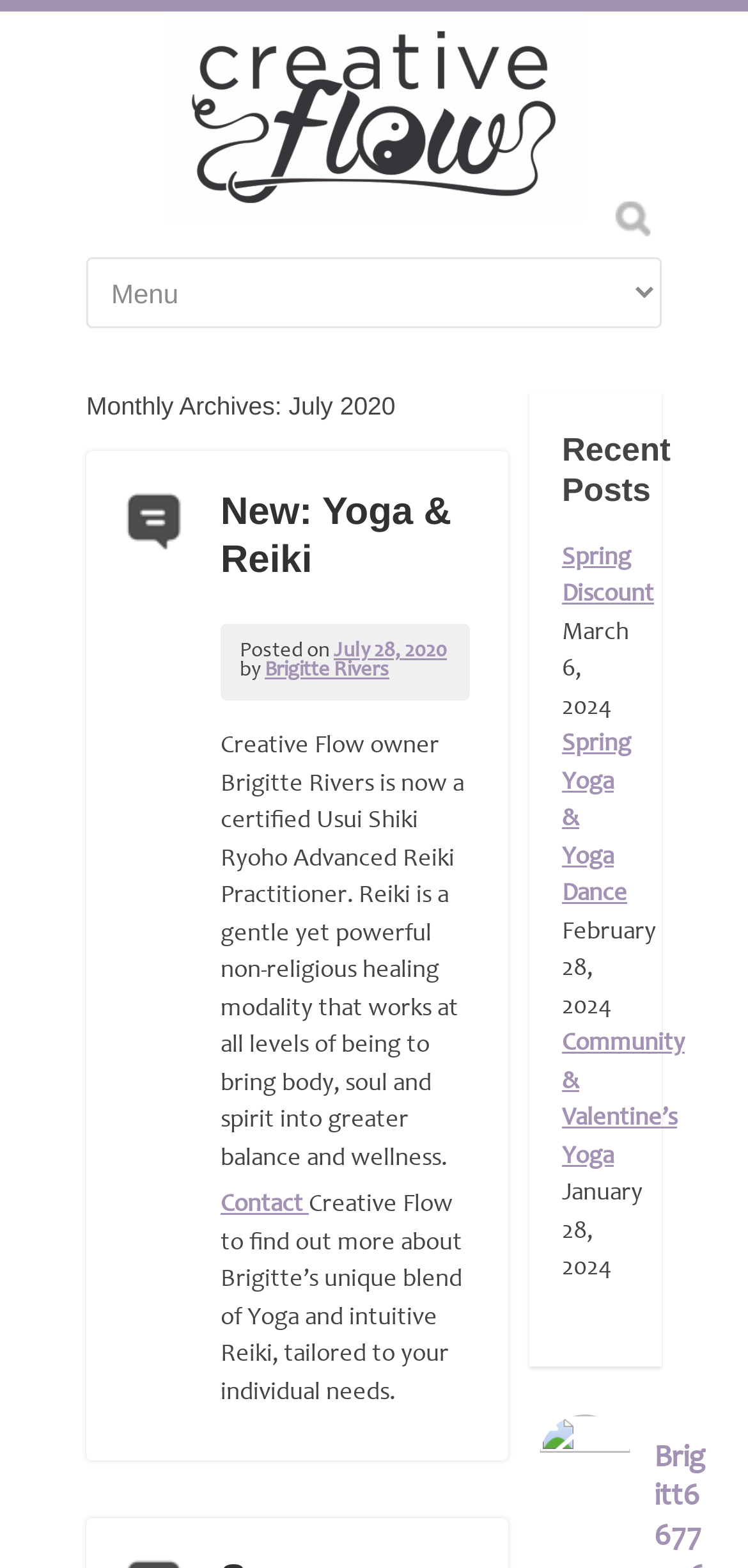What is the name of the author of the post 'New: Yoga & Reiki'?
Based on the image, give a concise answer in the form of a single word or short phrase.

Brigitte Rivers